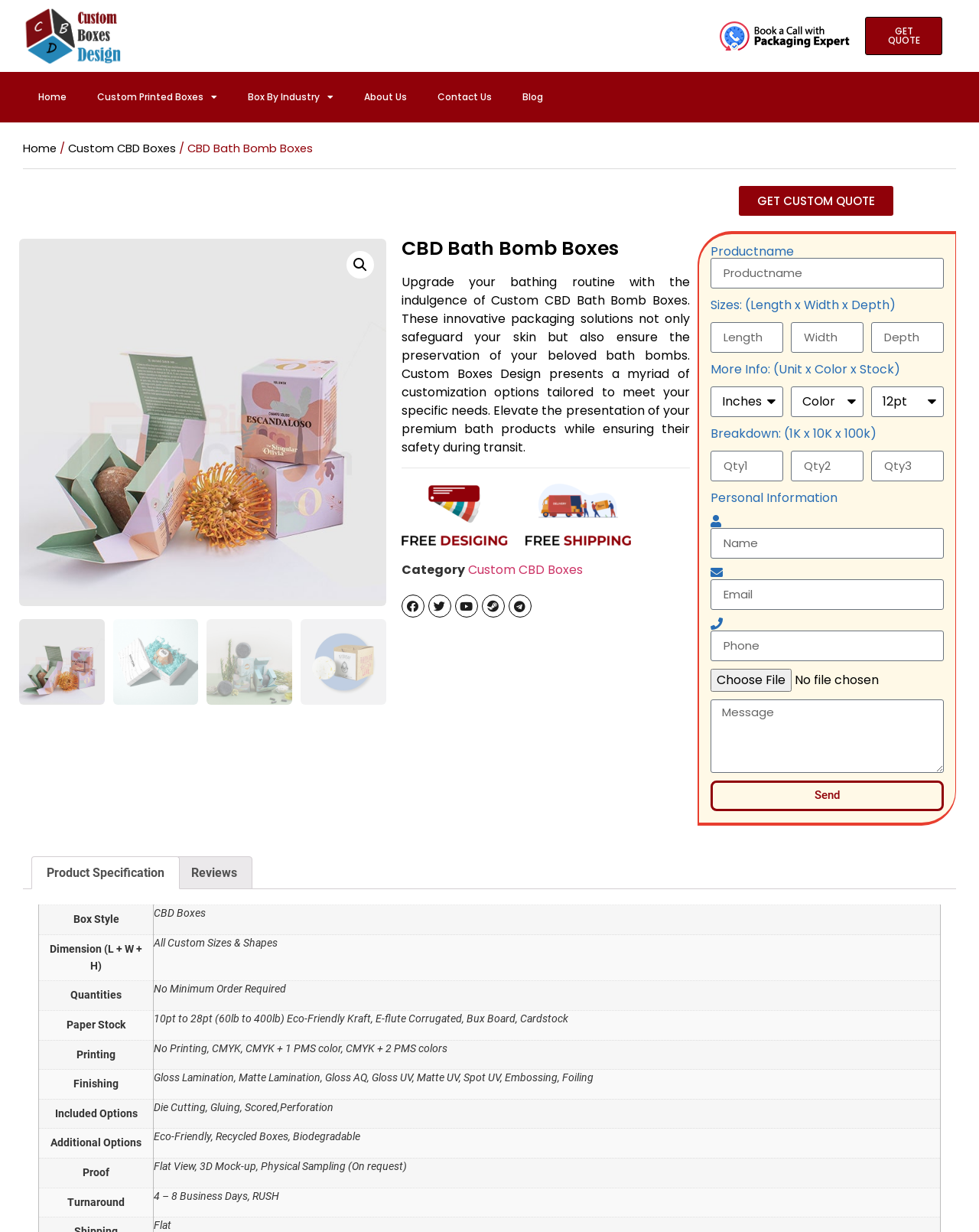Please predict the bounding box coordinates (top-left x, top-left y, bottom-right x, bottom-right y) for the UI element in the screenshot that fits the description: Privacy Policy

None